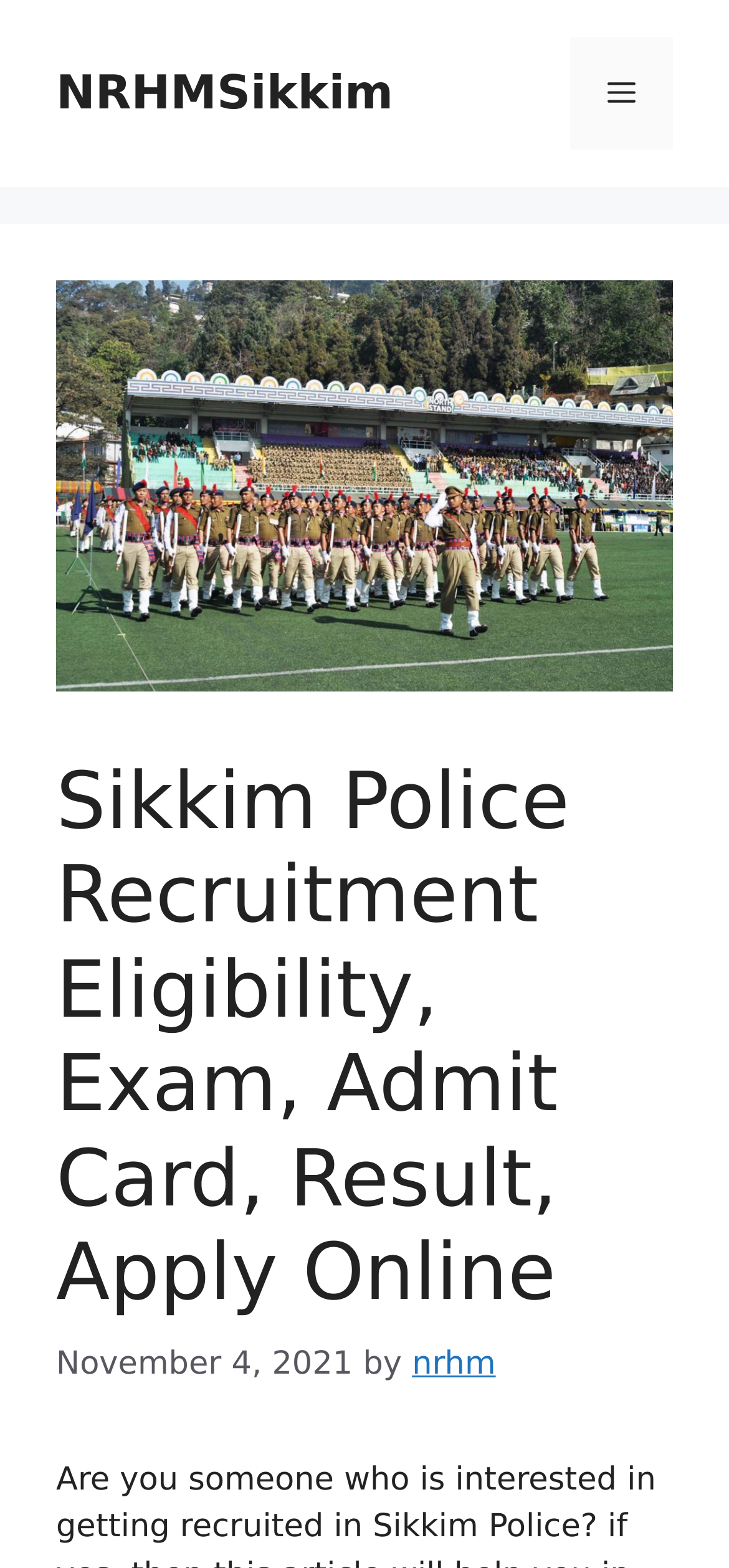What is the name of the police recruitment website?
Could you answer the question in a detailed manner, providing as much information as possible?

I found a link element with the text 'NRHMSikkim' located at the top-left corner of the webpage, with bounding box coordinates [0.077, 0.042, 0.54, 0.076]. This suggests that NRHMSikkim is the name of the police recruitment website.